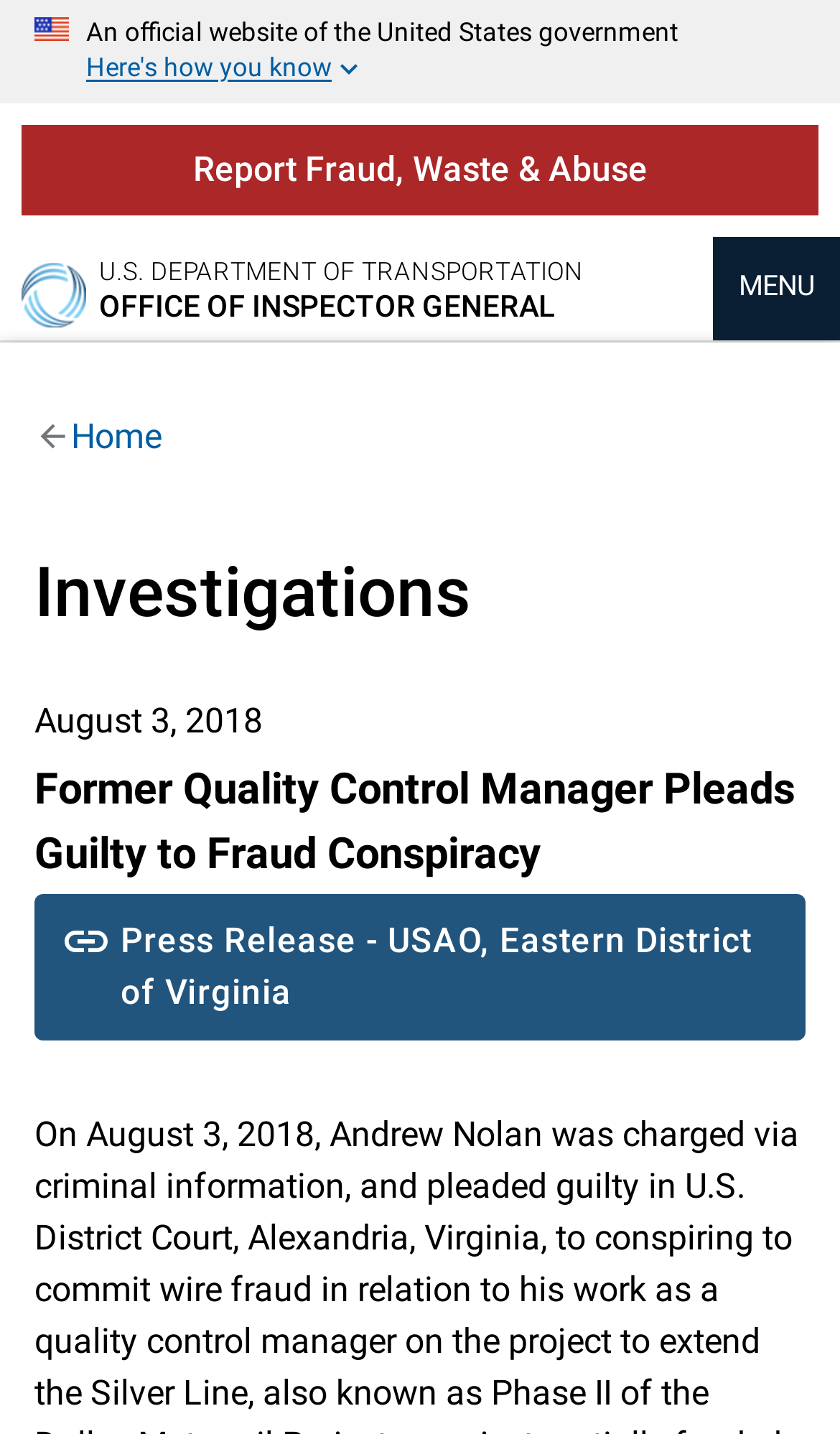Determine the bounding box coordinates of the UI element described by: "Return to top".

[0.585, 0.924, 1.0, 0.997]